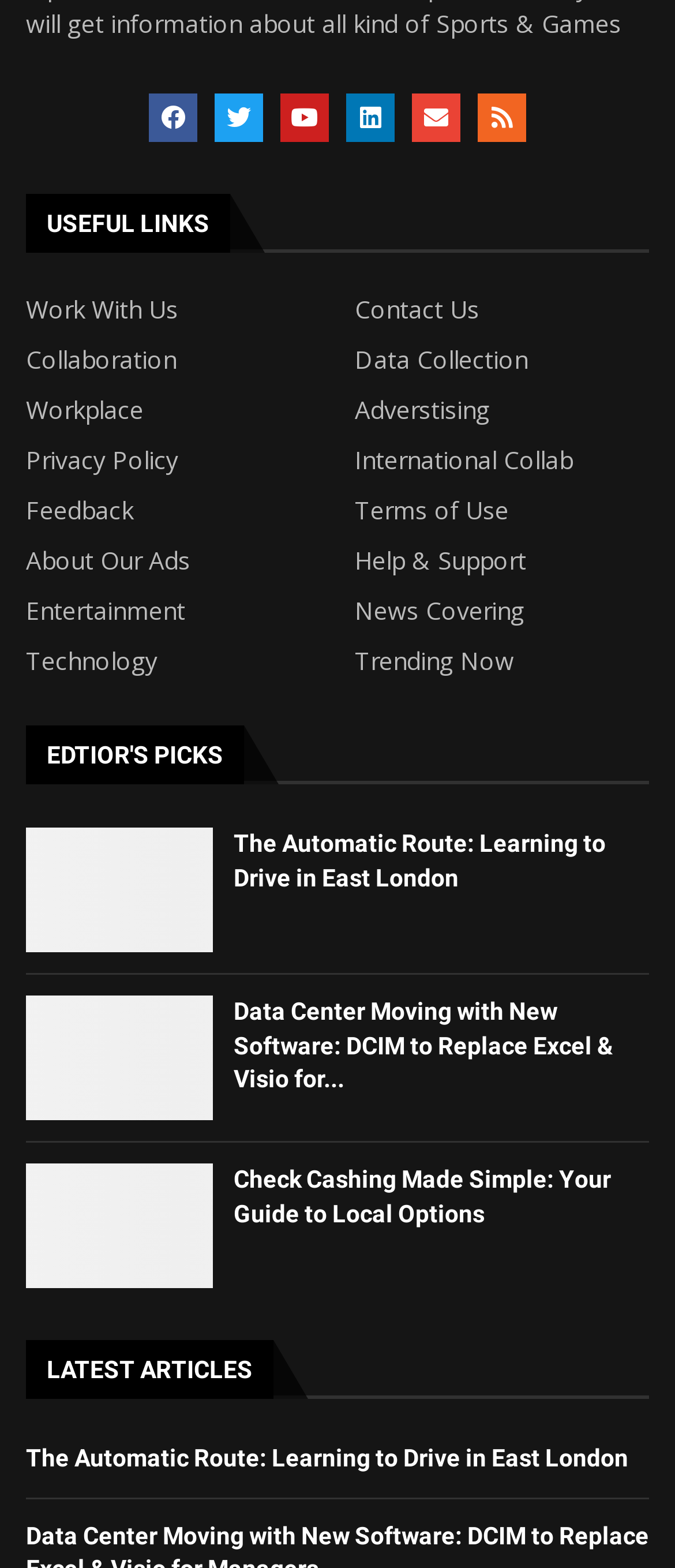Please answer the following question using a single word or phrase: How many links are under 'USEFUL LINKS'?

9